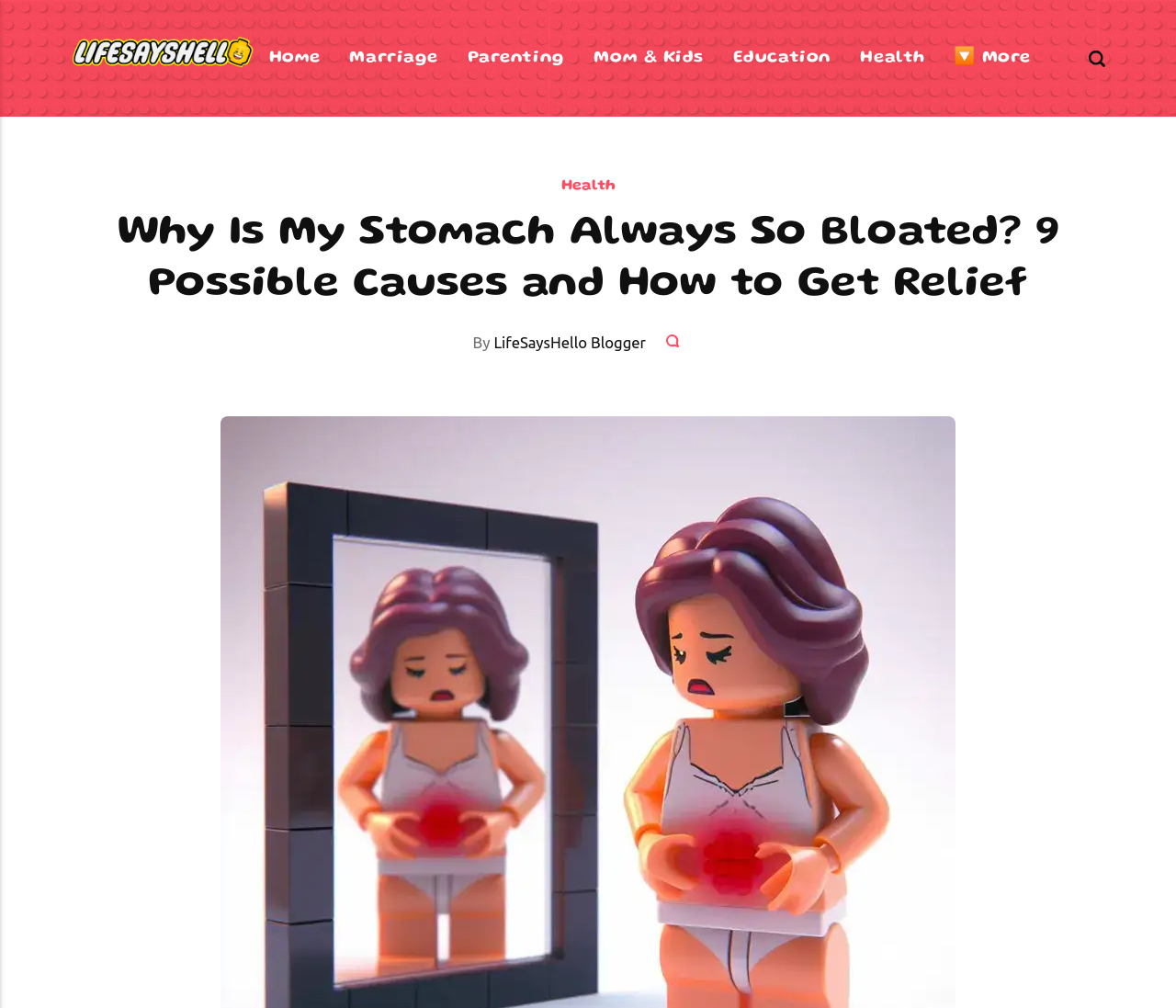Construct a comprehensive description capturing every detail on the webpage.

The webpage is about exploring the possible causes of stomach bloating and how to alleviate it. At the top left corner, there is a logo "Life Says Hello" with an accompanying image. To the right of the logo, there is a horizontal navigation menu with links to various categories, including "Home", "Marriage", "Parenting", "Mom & Kids", "Education", "Health", and "More". The "More" link has a dropdown menu.

On the top right corner, there is a "Search" button. Below the navigation menu, there is a header section with a link to the "Health" category, followed by a heading that reads "Why Is My Stomach Always So Bloated? 9 Possible Causes and How to Get Relief". The heading is centered and takes up most of the width of the page.

Below the heading, there is a byline that reads "By" followed by a link to the author's profile, "LifeSaysHello Blogger". To the right of the byline, there is a link to the comments section.